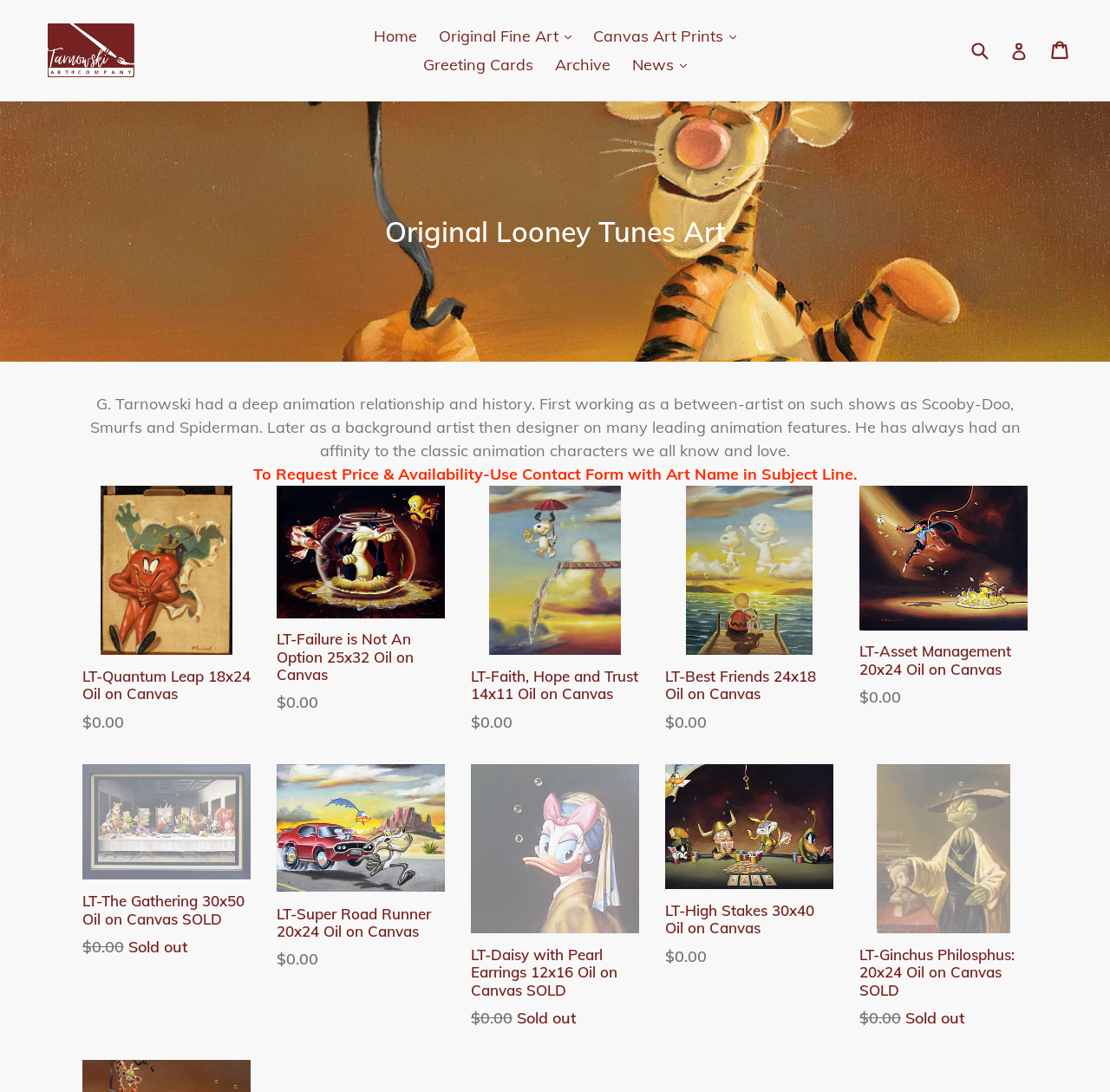Locate the bounding box of the UI element described by: "alt="Tarnowski Art Company"" in the given webpage screenshot.

[0.043, 0.021, 0.271, 0.071]